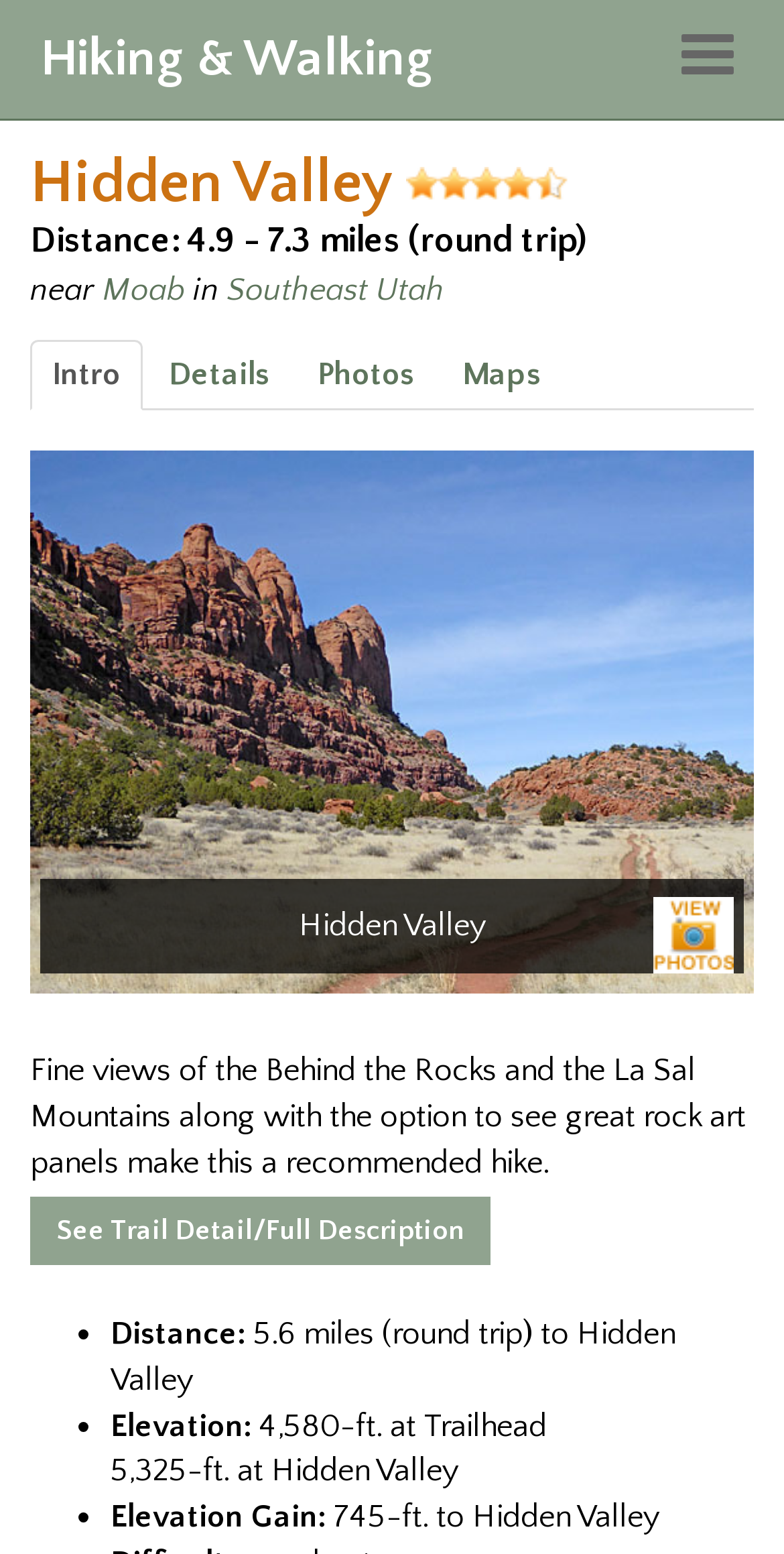Give the bounding box coordinates for the element described as: "See Trail Detail/Full Description".

[0.038, 0.77, 0.626, 0.814]